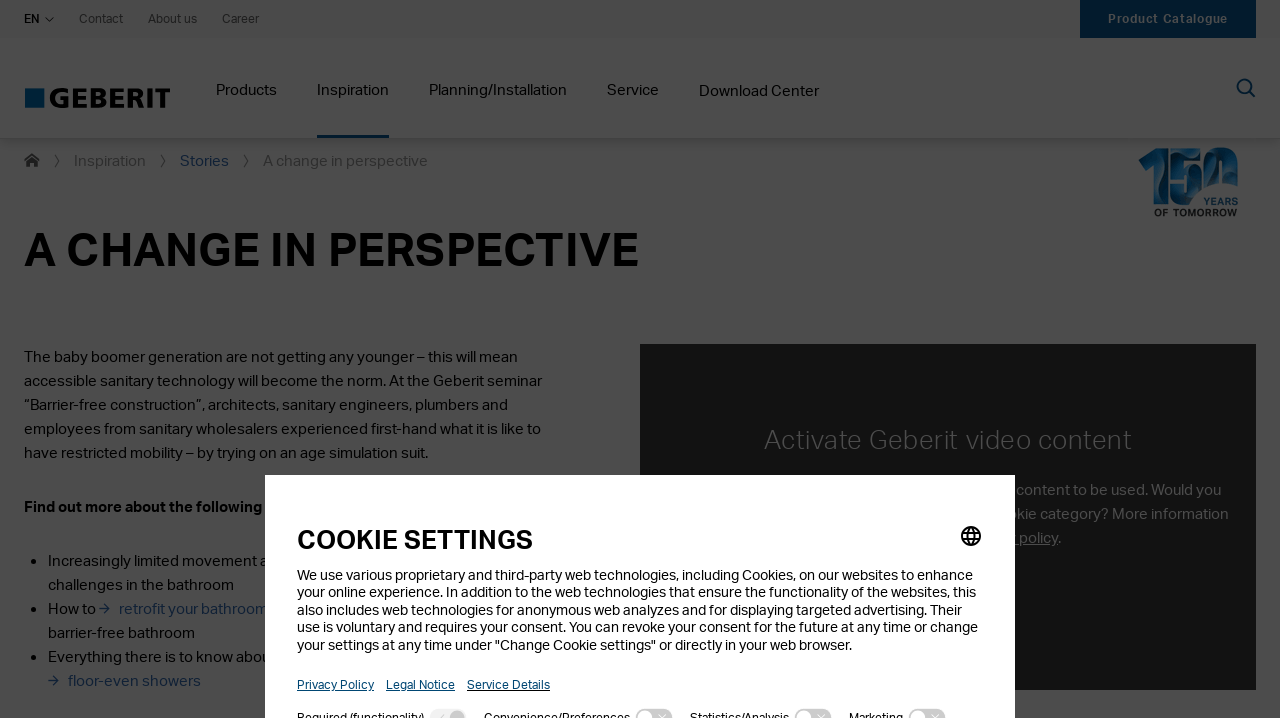Locate the bounding box of the UI element described in the following text: "Products".

[0.169, 0.109, 0.216, 0.14]